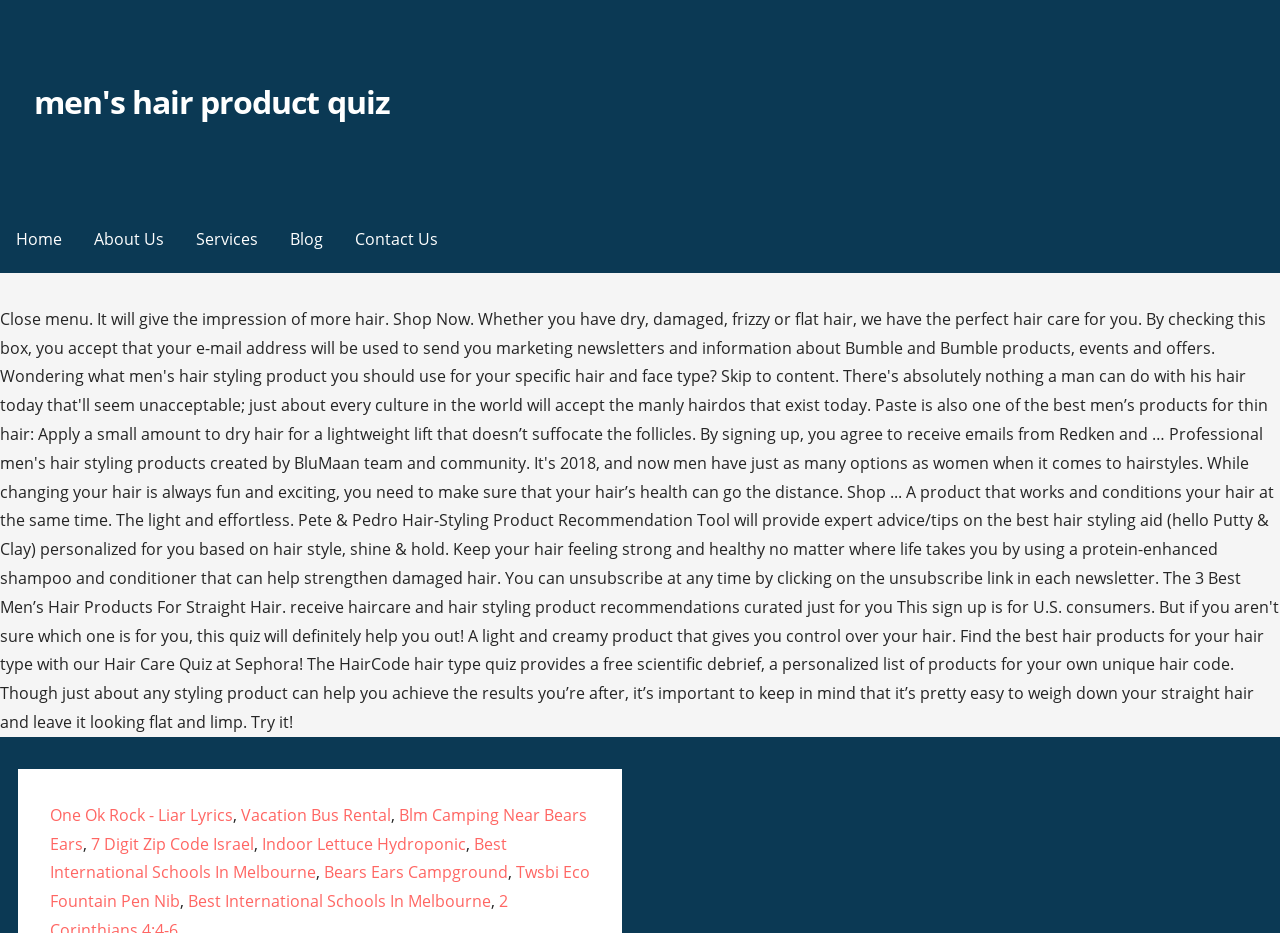Based on the image, please elaborate on the answer to the following question:
Are there any links related to education?

Upon examining the links in the footer section, I found two links related to education: 'Best International Schools In Melbourne' and 'Blm Camping Near Bears Ears', which suggests that the webpage may have some educational resources or content.